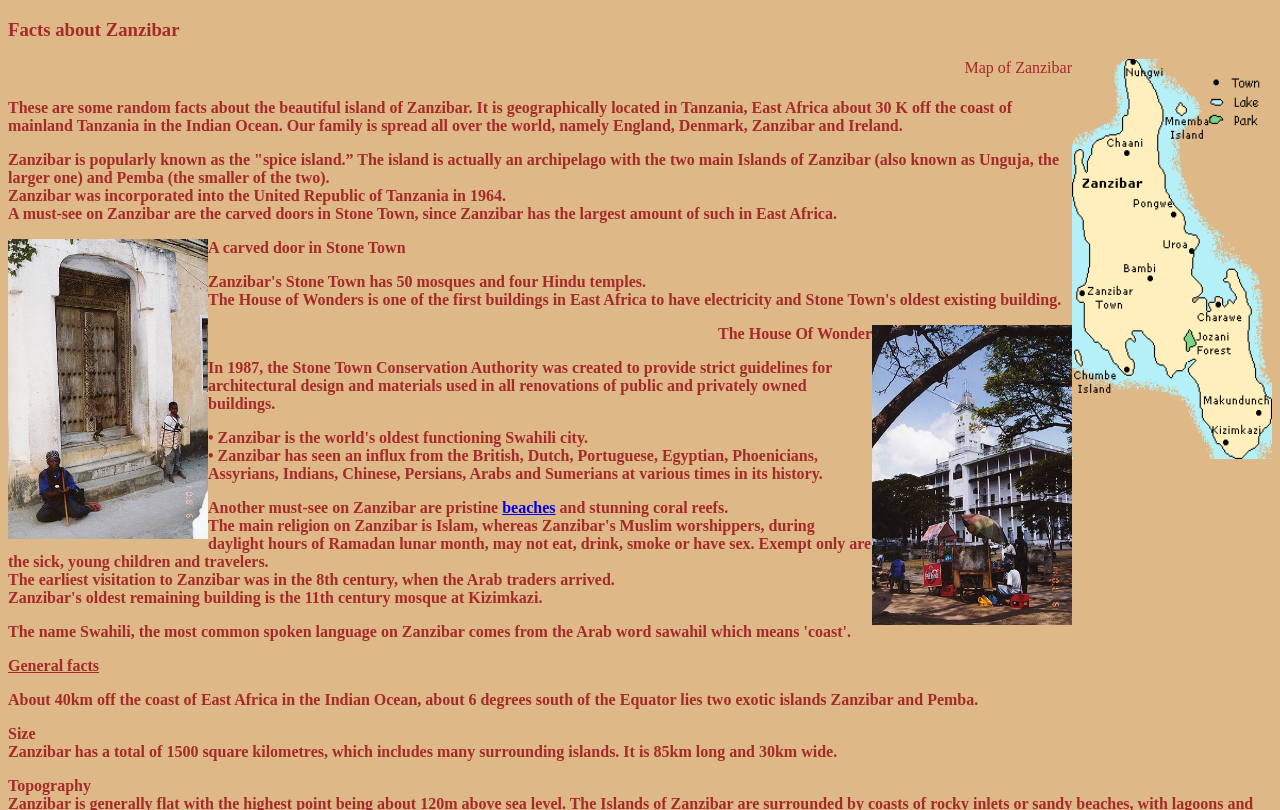Please respond in a single word or phrase: 
What is the size of Zanzibar?

1500 square kilometres